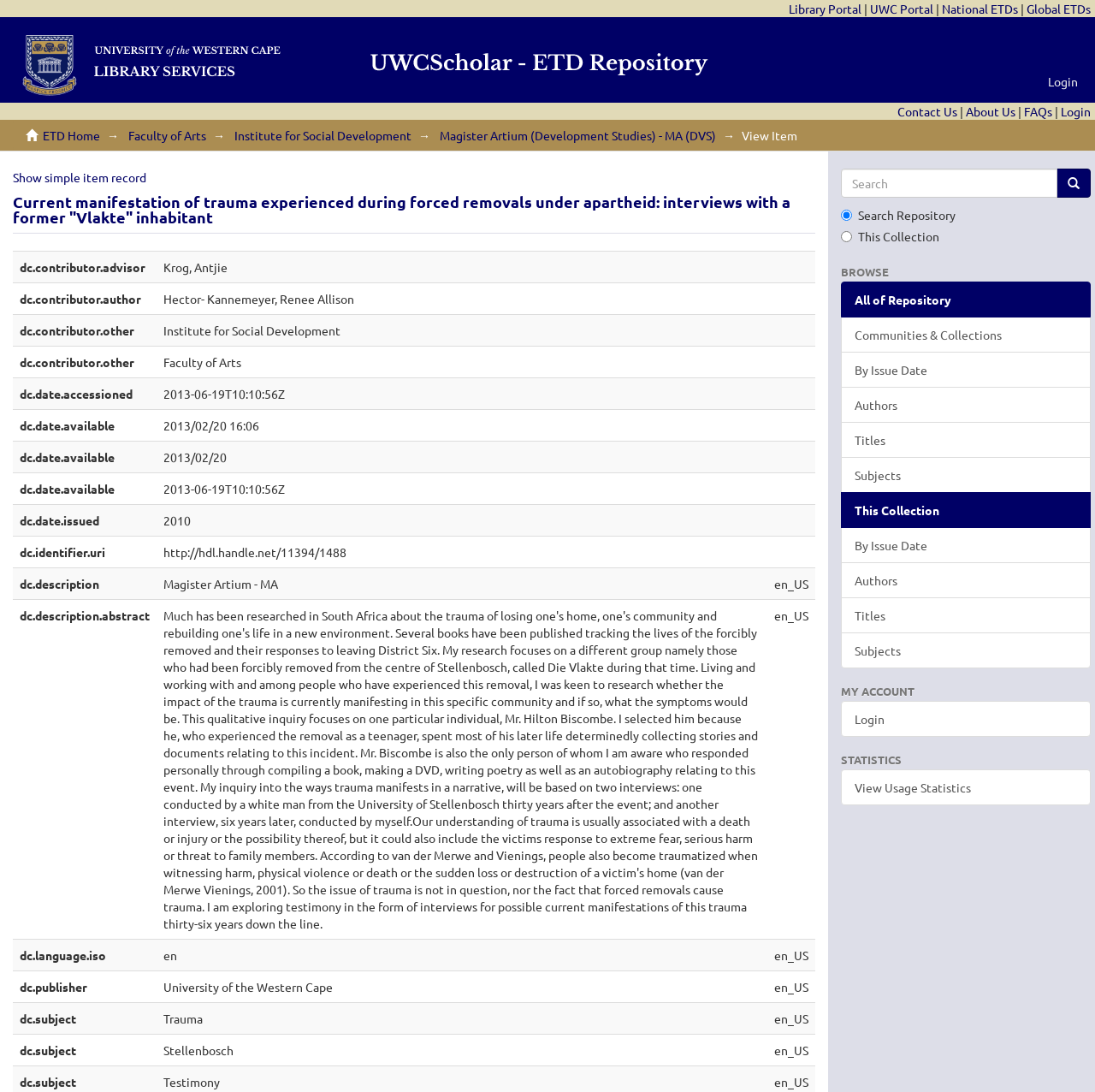Please find the bounding box coordinates of the element that must be clicked to perform the given instruction: "Go to the 'Faculty of Arts' page". The coordinates should be four float numbers from 0 to 1, i.e., [left, top, right, bottom].

[0.117, 0.117, 0.188, 0.131]